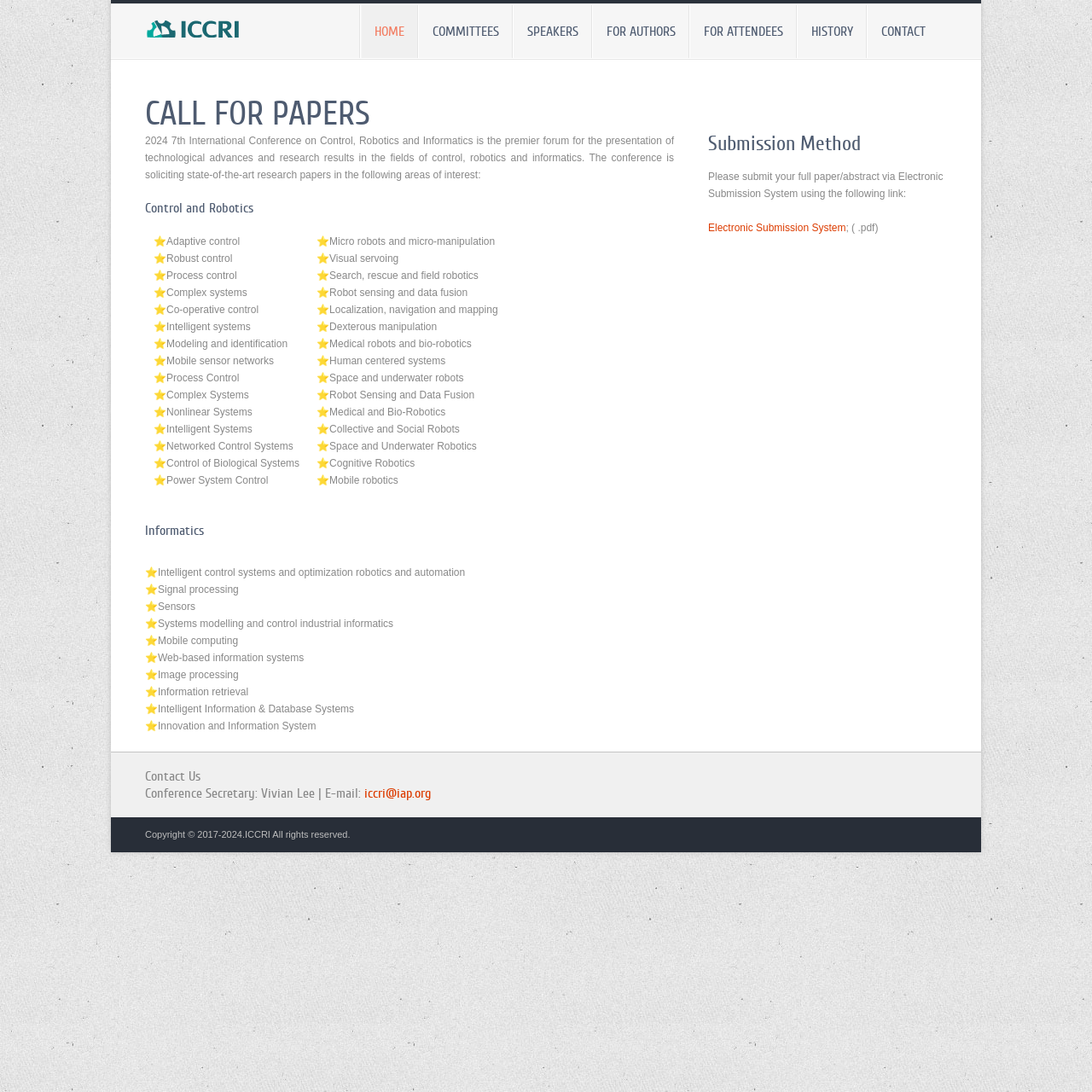Please determine the bounding box coordinates of the clickable area required to carry out the following instruction: "Contact the Conference Secretary". The coordinates must be four float numbers between 0 and 1, represented as [left, top, right, bottom].

[0.334, 0.72, 0.395, 0.734]